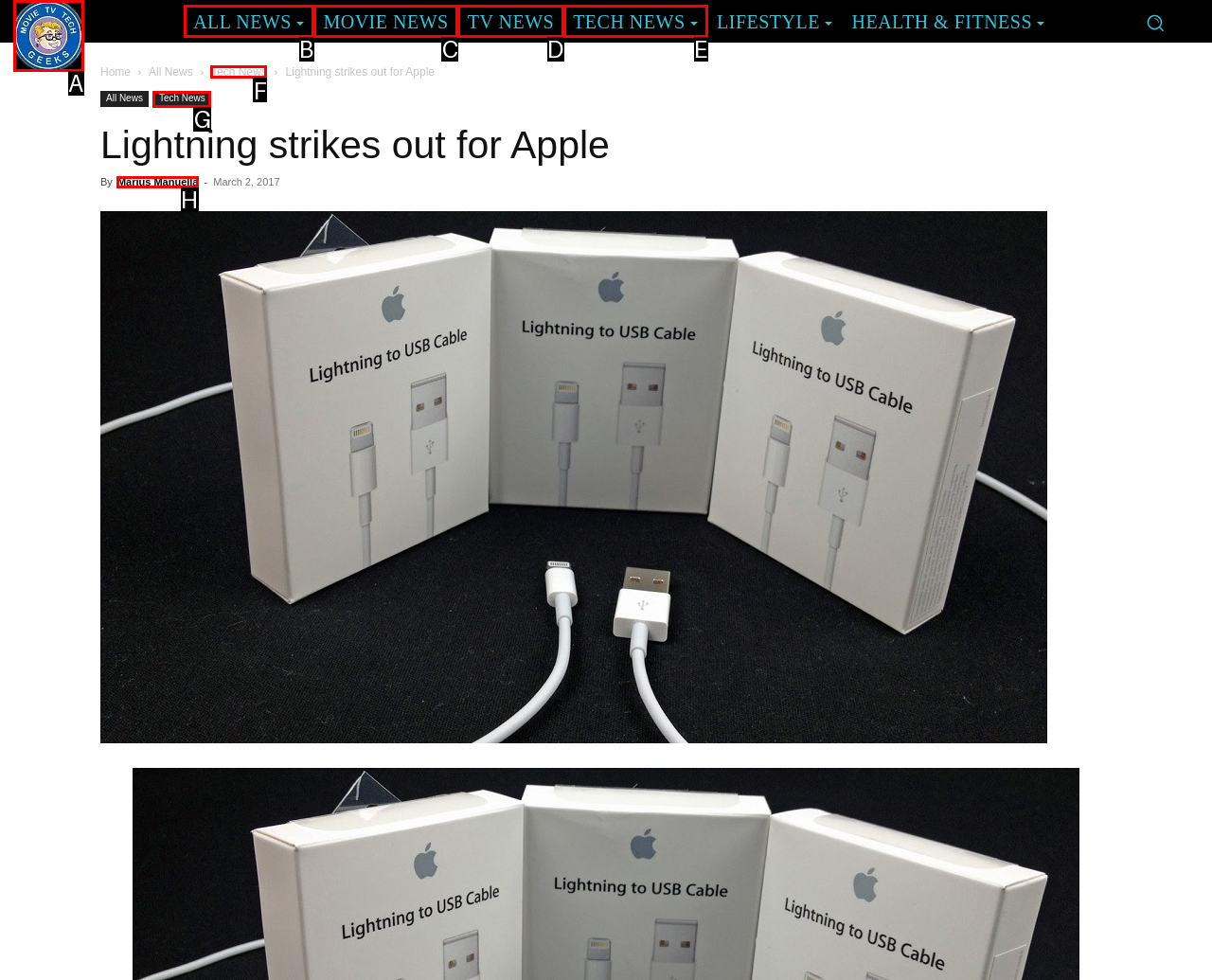To achieve the task: Read Tech News, which HTML element do you need to click?
Respond with the letter of the correct option from the given choices.

F